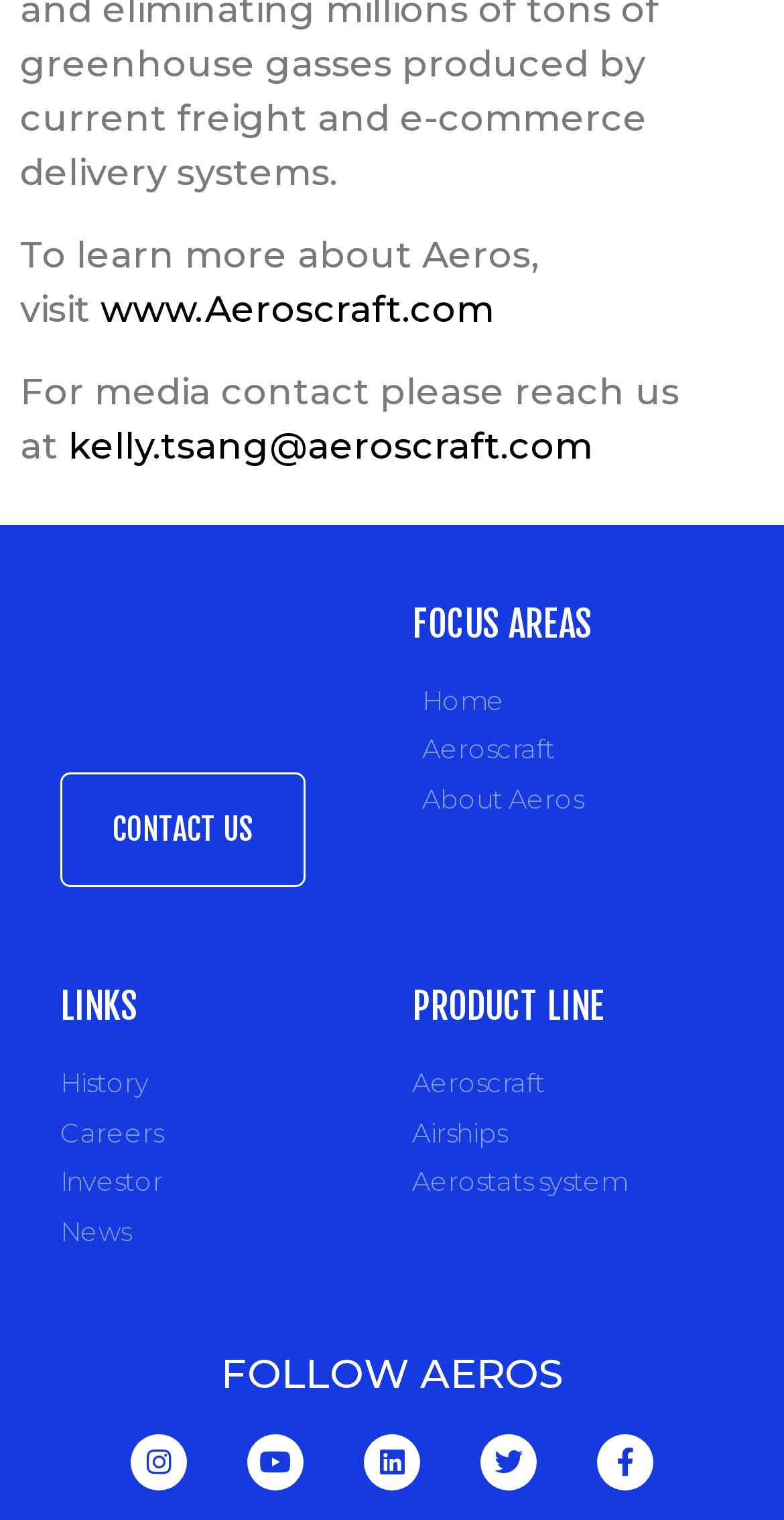Please provide the bounding box coordinates for the element that needs to be clicked to perform the instruction: "follow Aeros on Instagram". The coordinates must consist of four float numbers between 0 and 1, formatted as [left, top, right, bottom].

[0.167, 0.944, 0.238, 0.981]